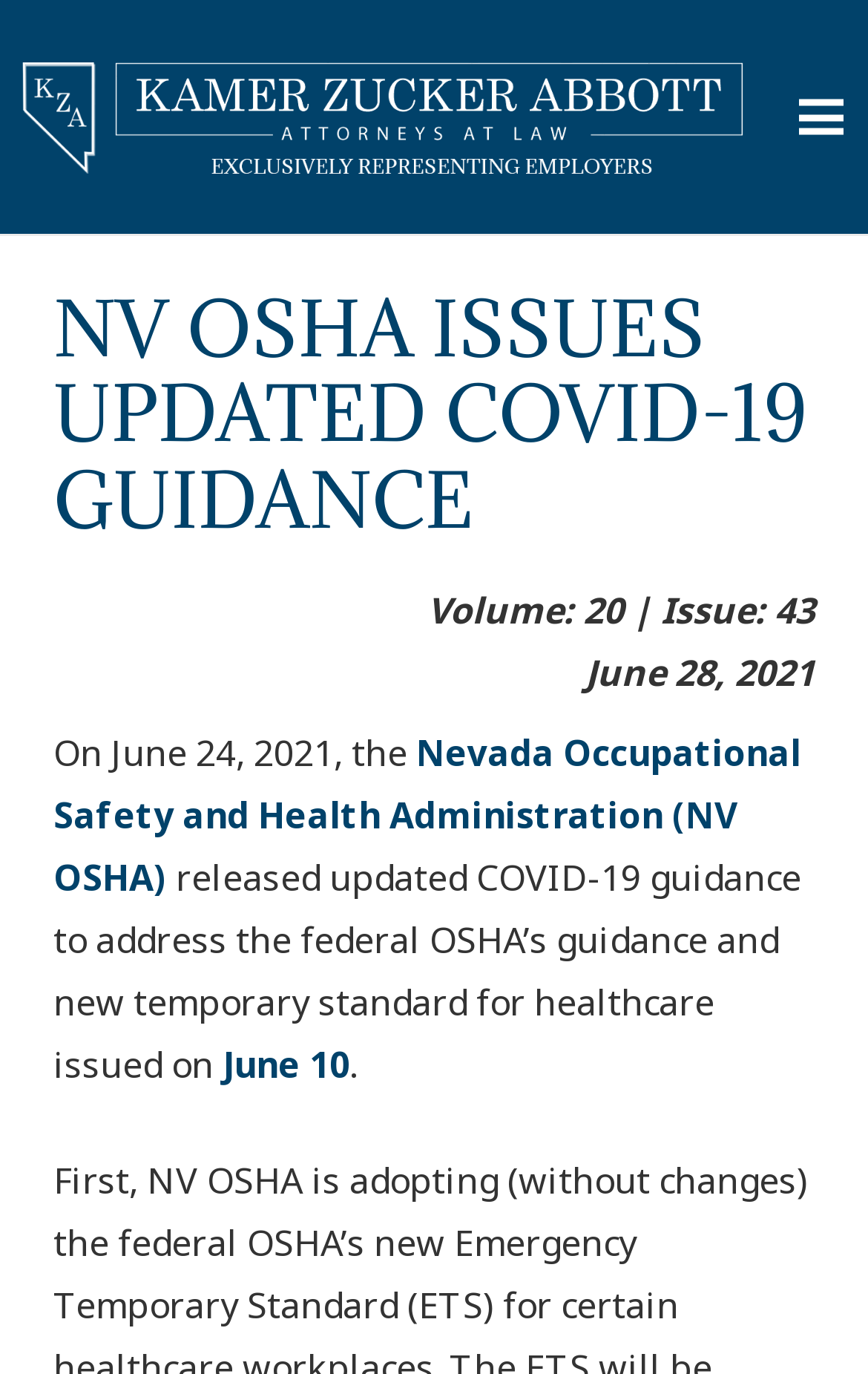Please determine the headline of the webpage and provide its content.

NV OSHA ISSUES UPDATED COVID-19 GUIDANCE